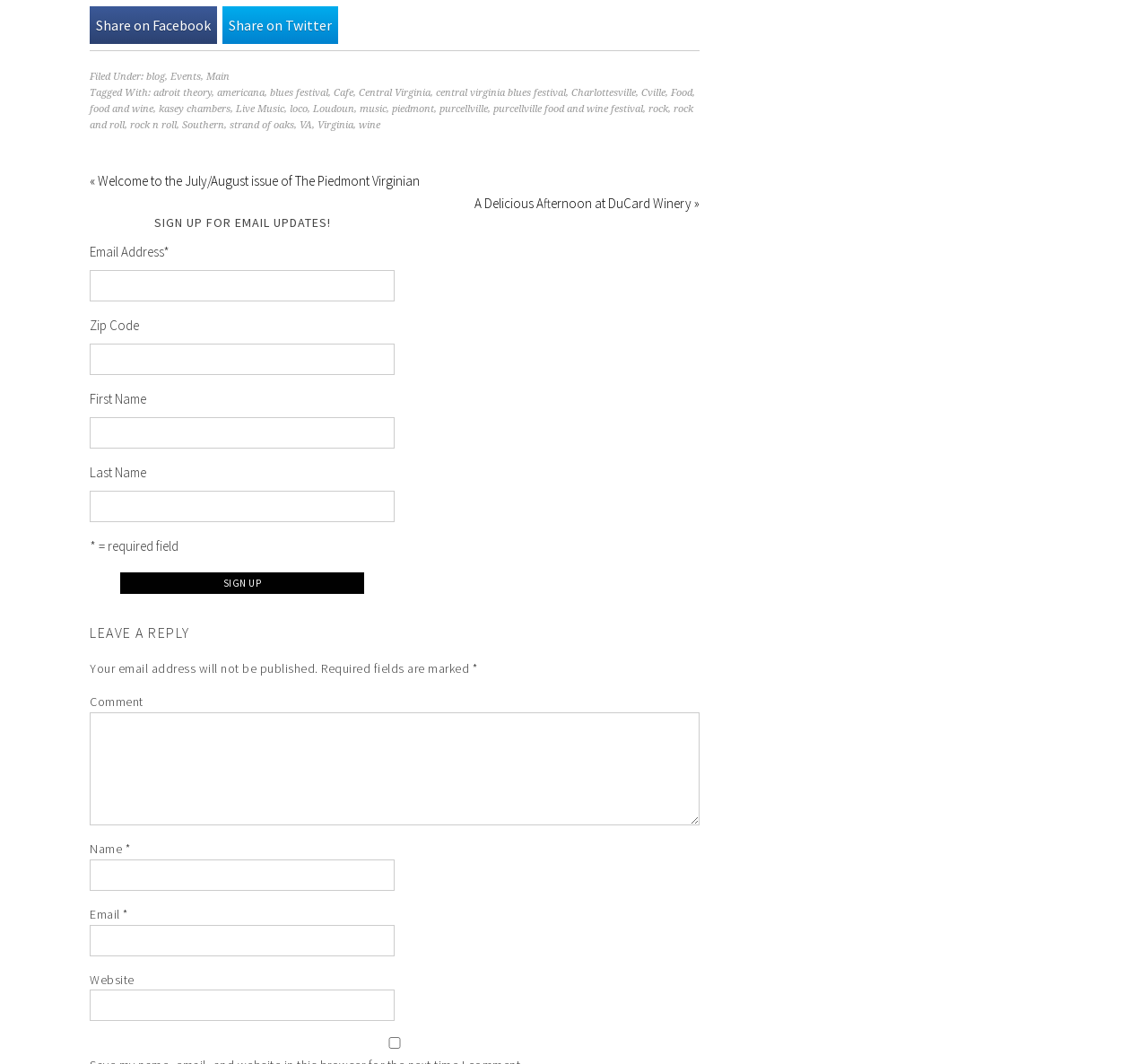Identify the bounding box coordinates of the clickable region to carry out the given instruction: "Sign Up".

[0.105, 0.538, 0.317, 0.558]